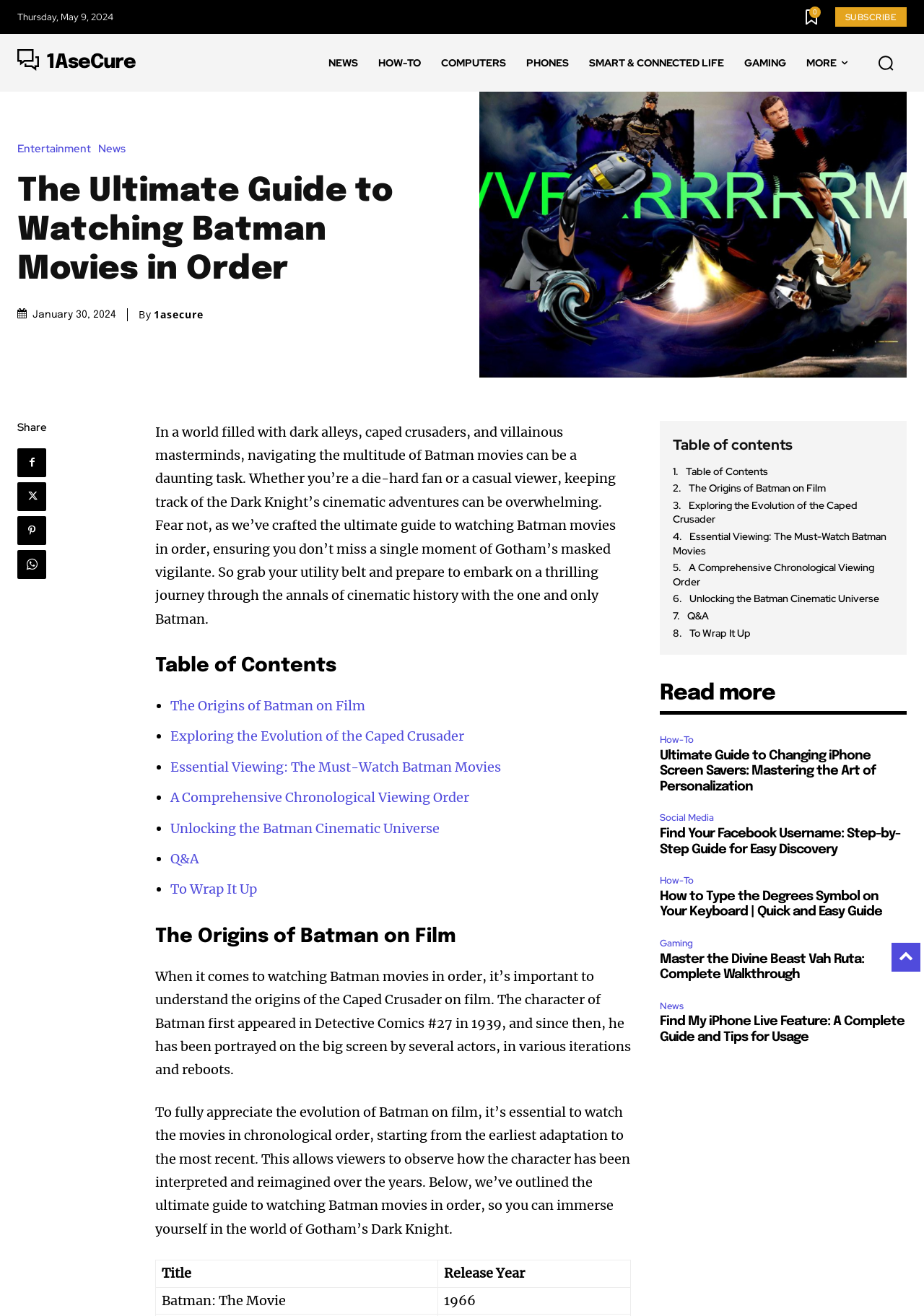Please identify the bounding box coordinates of the clickable area that will fulfill the following instruction: "Click on the 'New Releases' link". The coordinates should be in the format of four float numbers between 0 and 1, i.e., [left, top, right, bottom].

None